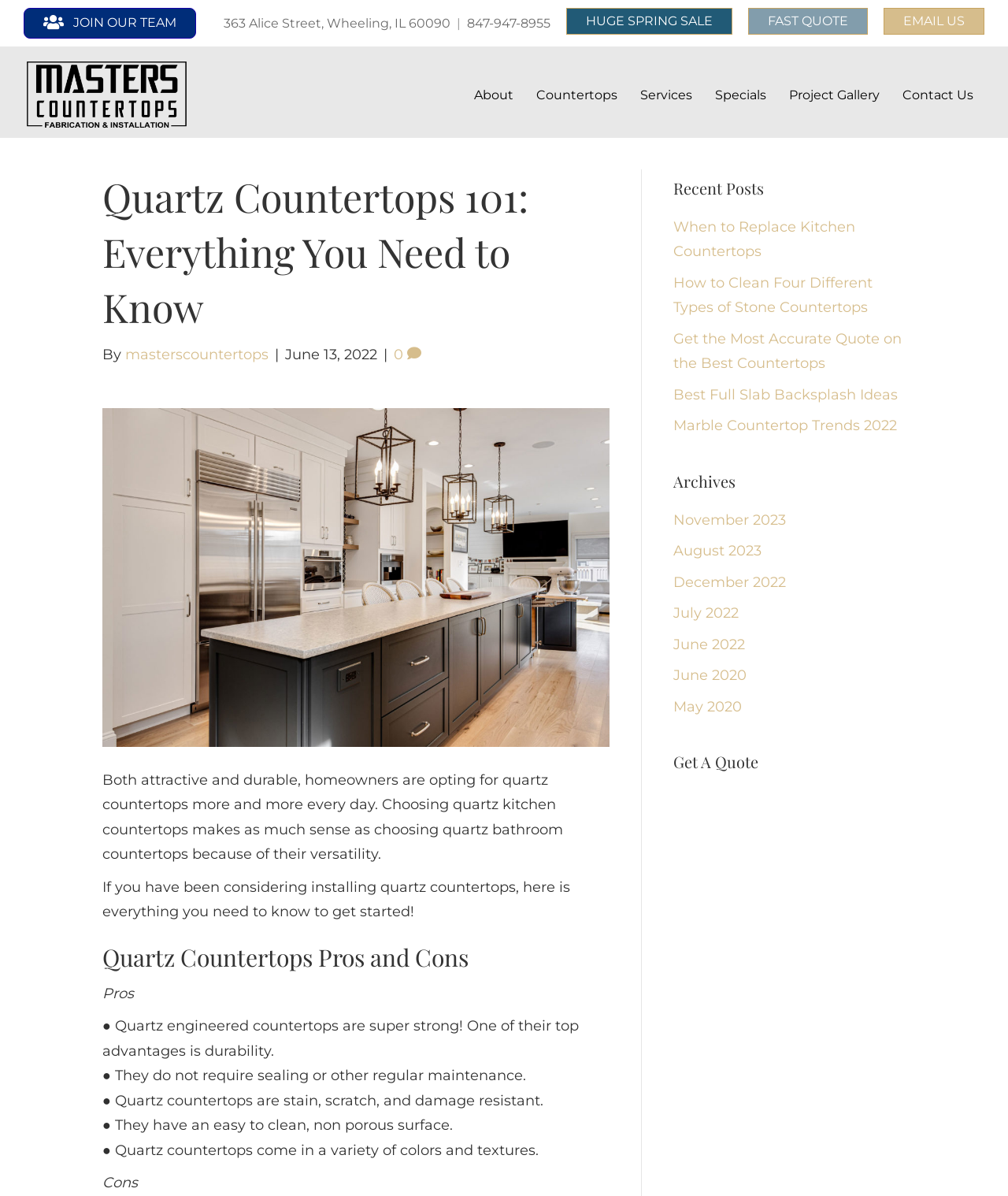Bounding box coordinates should be in the format (top-left x, top-left y, bottom-right x, bottom-right y) and all values should be floating point numbers between 0 and 1. Determine the bounding box coordinate for the UI element described as: Contact Us

[0.884, 0.062, 0.977, 0.098]